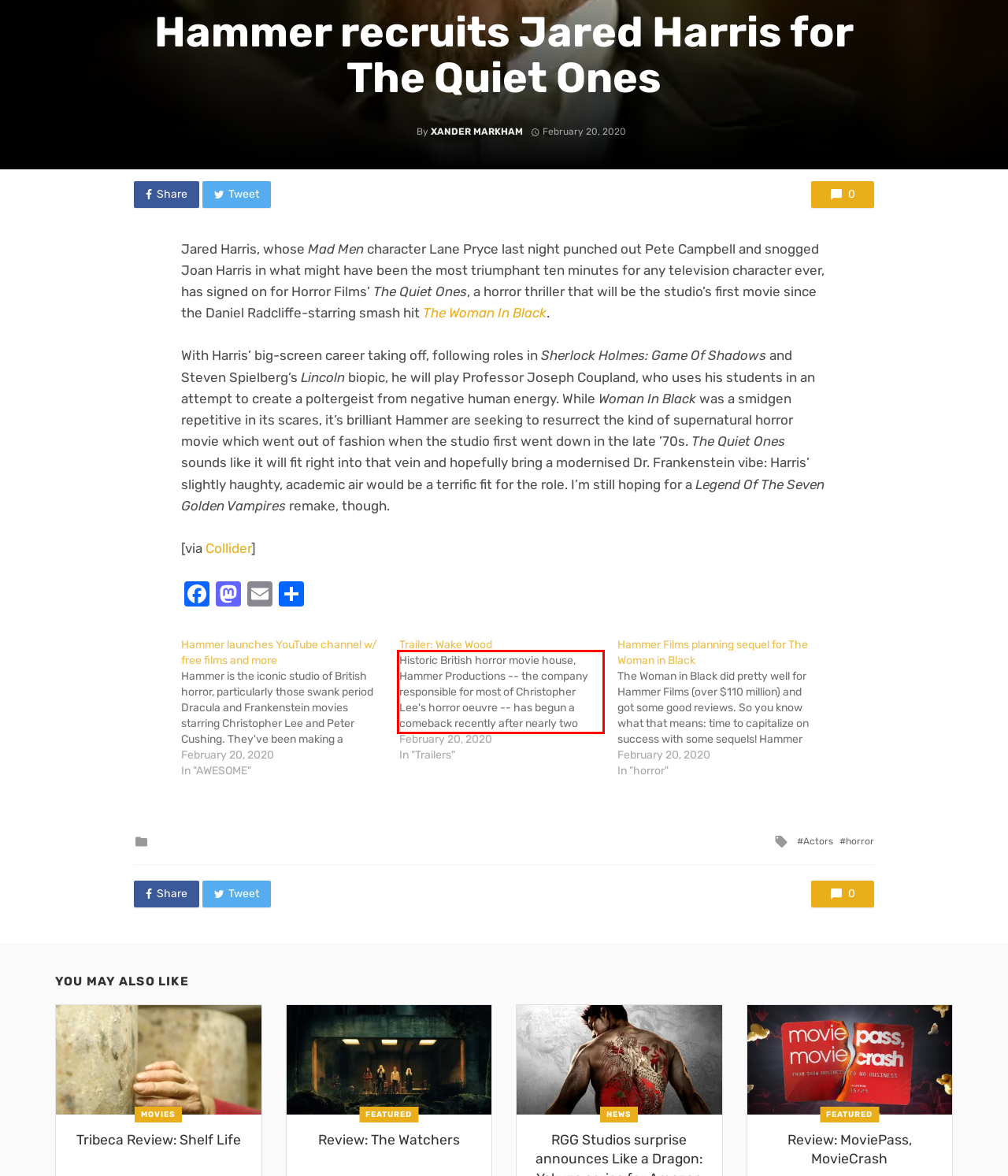From the provided screenshot, extract the text content that is enclosed within the red bounding box.

Historic British horror movie house, Hammer Productions -- the company responsible for most of Christopher Lee's horror oeuvre -- has begun a comeback recently after nearly two decades of television-only programming. Among a handful of recent projects, including this year's English-language remake of Let the Right One In, and the…